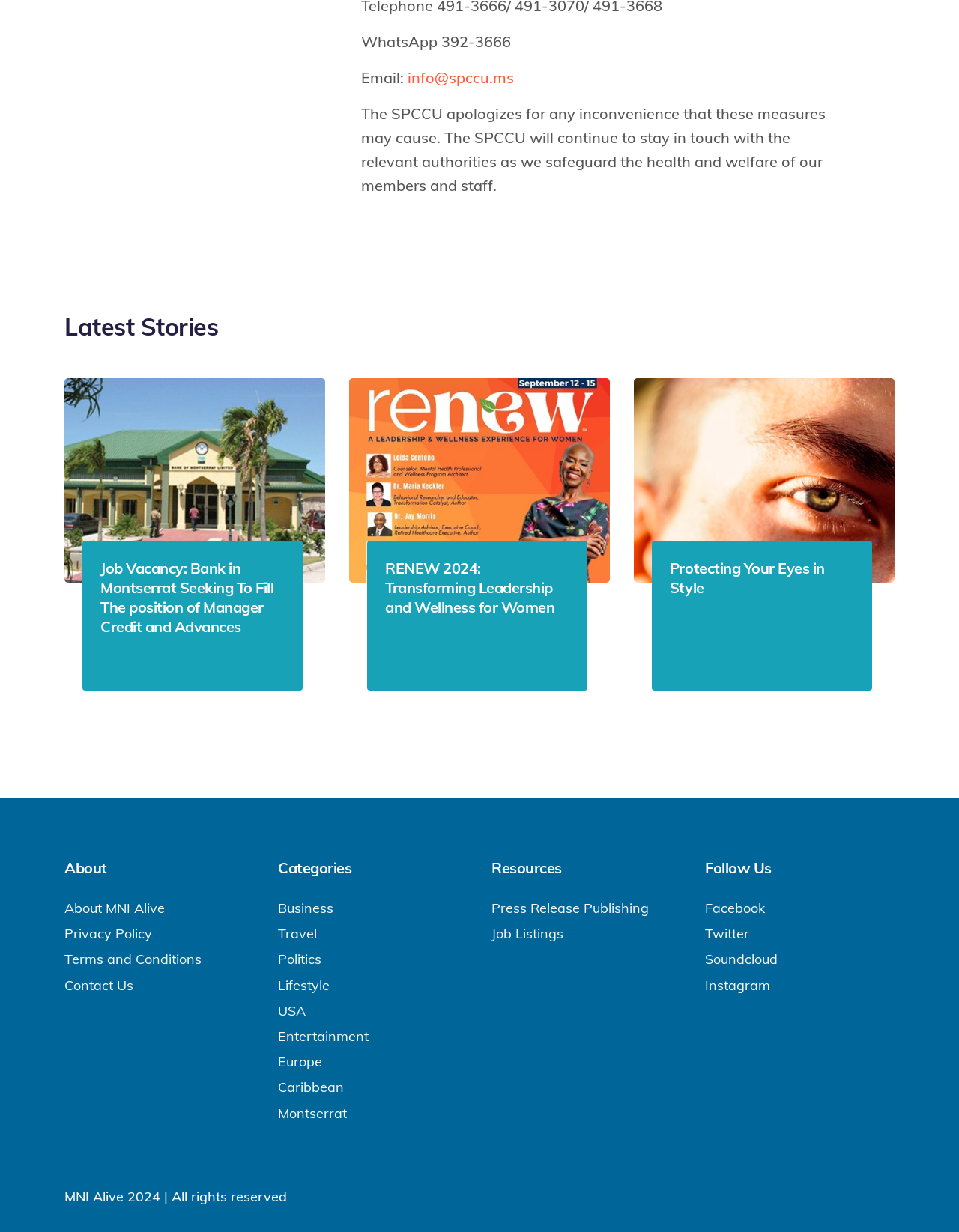Locate the coordinates of the bounding box for the clickable region that fulfills this instruction: "Explore the 'Job Vacancy: Bank in Montserrat Seeking To Fill The position of Manager Credit and Advances' article".

[0.105, 0.454, 0.297, 0.517]